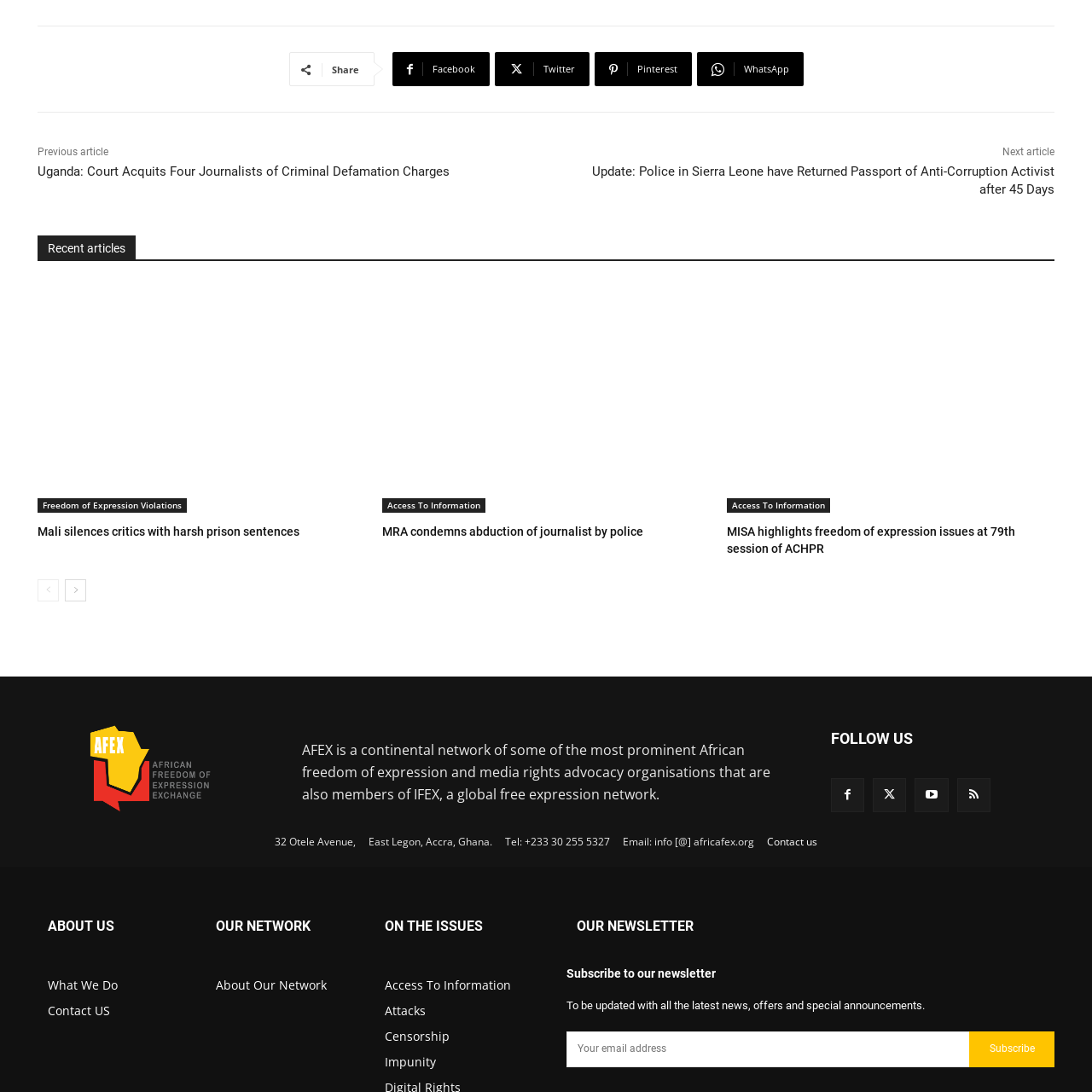How can you contact AFEX?
Utilize the information in the image to give a detailed answer to the question.

The contact information of AFEX can be found at the bottom of the webpage, which includes an email address and a phone number. You can contact AFEX via email or phone using this information.